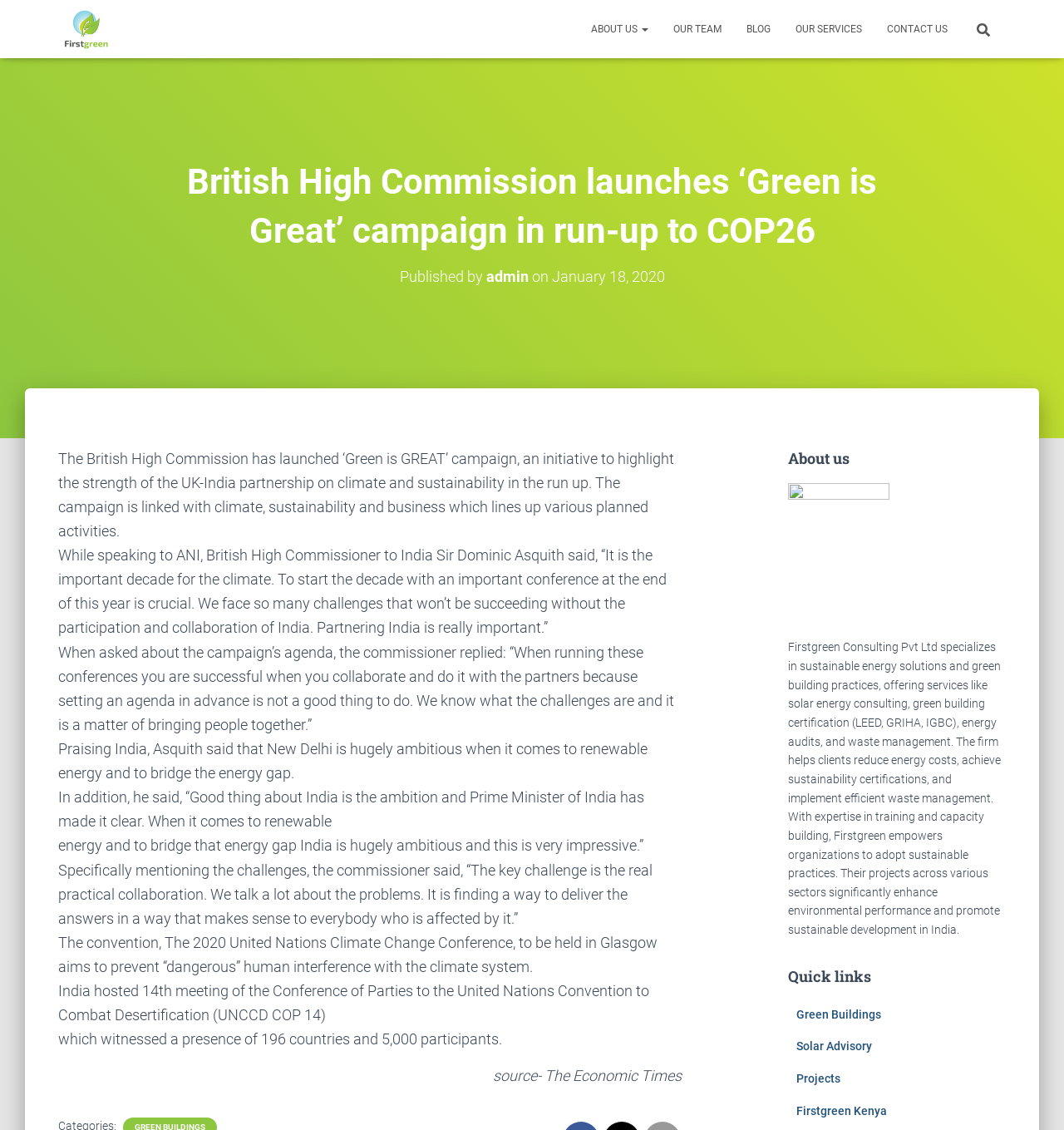What is the name of the campaign launched by the British High Commission?
Provide a detailed and extensive answer to the question.

The question can be answered by reading the first paragraph of the webpage, which states that 'The British High Commission has launched ‘Green is GREAT’ campaign, an initiative to highlight the strength of the UK-India partnership on climate and sustainability in the run up.'